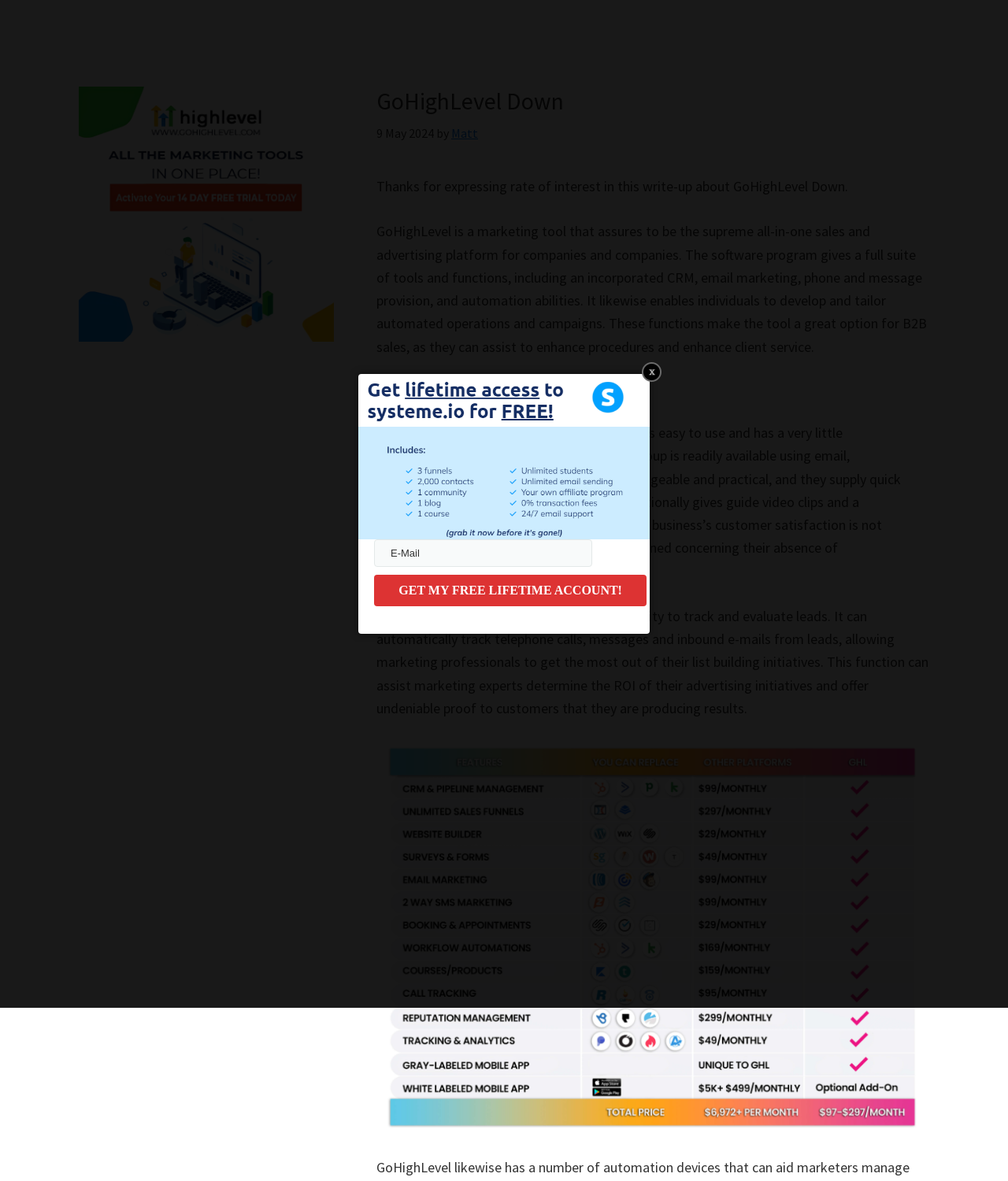Answer the question briefly using a single word or phrase: 
What is the purpose of the 'GET MY FREE LIFETIME ACCOUNT!' button?

Sign up for a free account